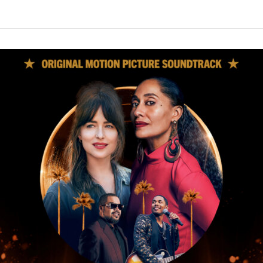Give a short answer using one word or phrase for the question:
What text is prominently displayed above the main characters?

ORIGINAL MOTION PICTURE SOUNDTRACK